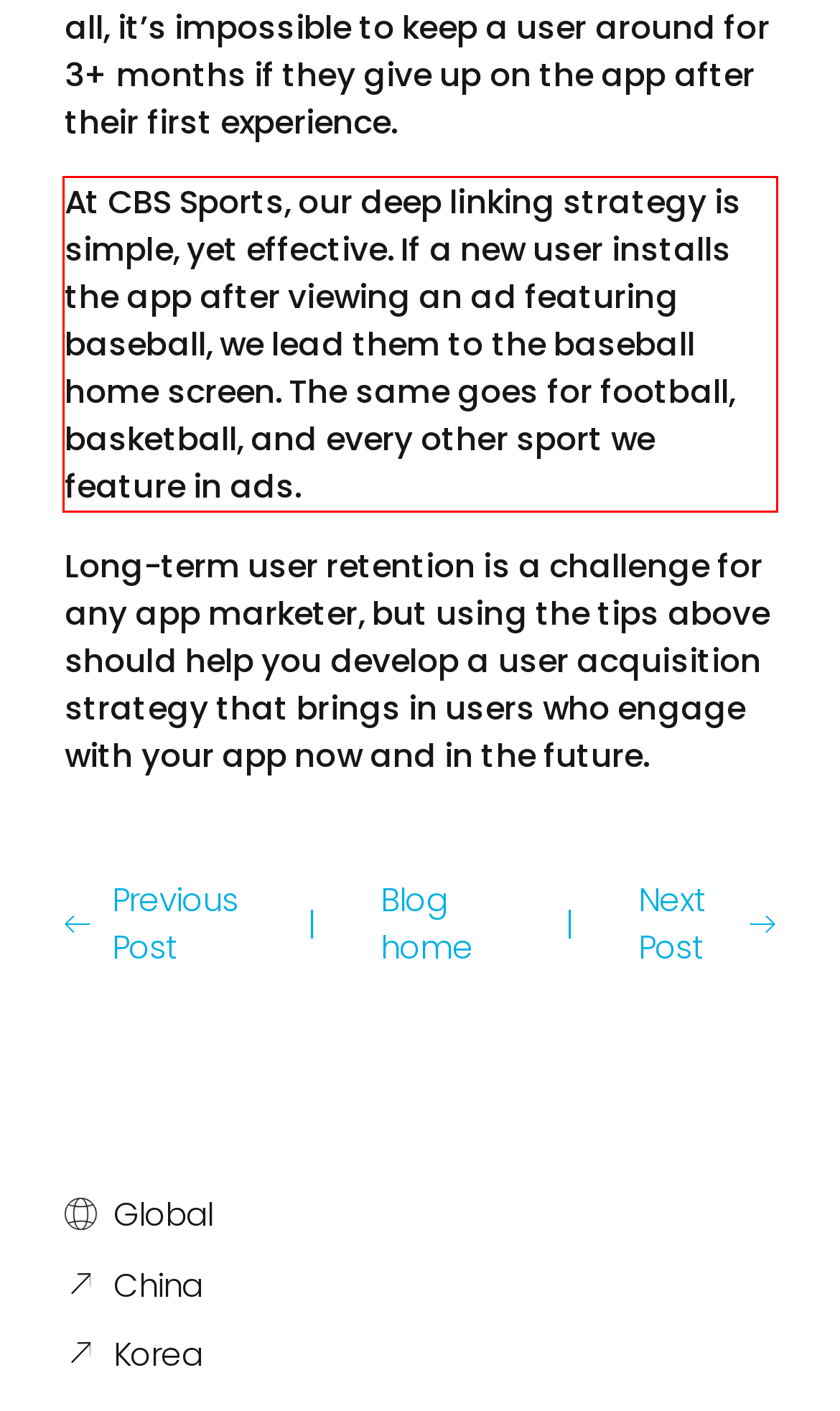You have a screenshot of a webpage with a UI element highlighted by a red bounding box. Use OCR to obtain the text within this highlighted area.

At CBS Sports, our deep linking strategy is simple, yet effective. If a new user installs the app after viewing an ad featuring baseball, we lead them to the baseball home screen. The same goes for football, basketball, and every other sport we feature in ads.